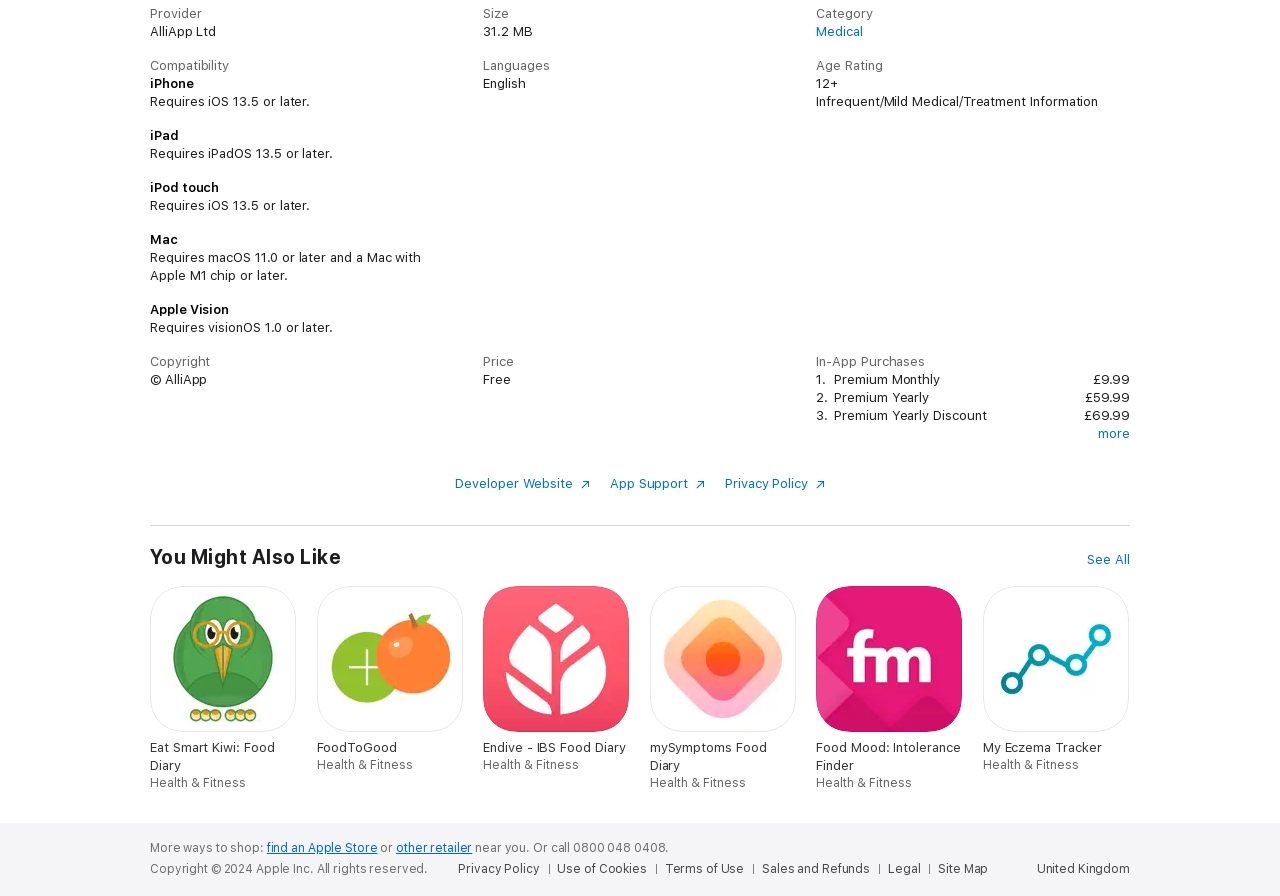Determine the bounding box coordinates for the clickable element to execute this instruction: "Click the link to unsubscribe". Provide the coordinates as four float numbers between 0 and 1, i.e., [left, top, right, bottom].

[0.39, 0.14, 0.608, 0.317]